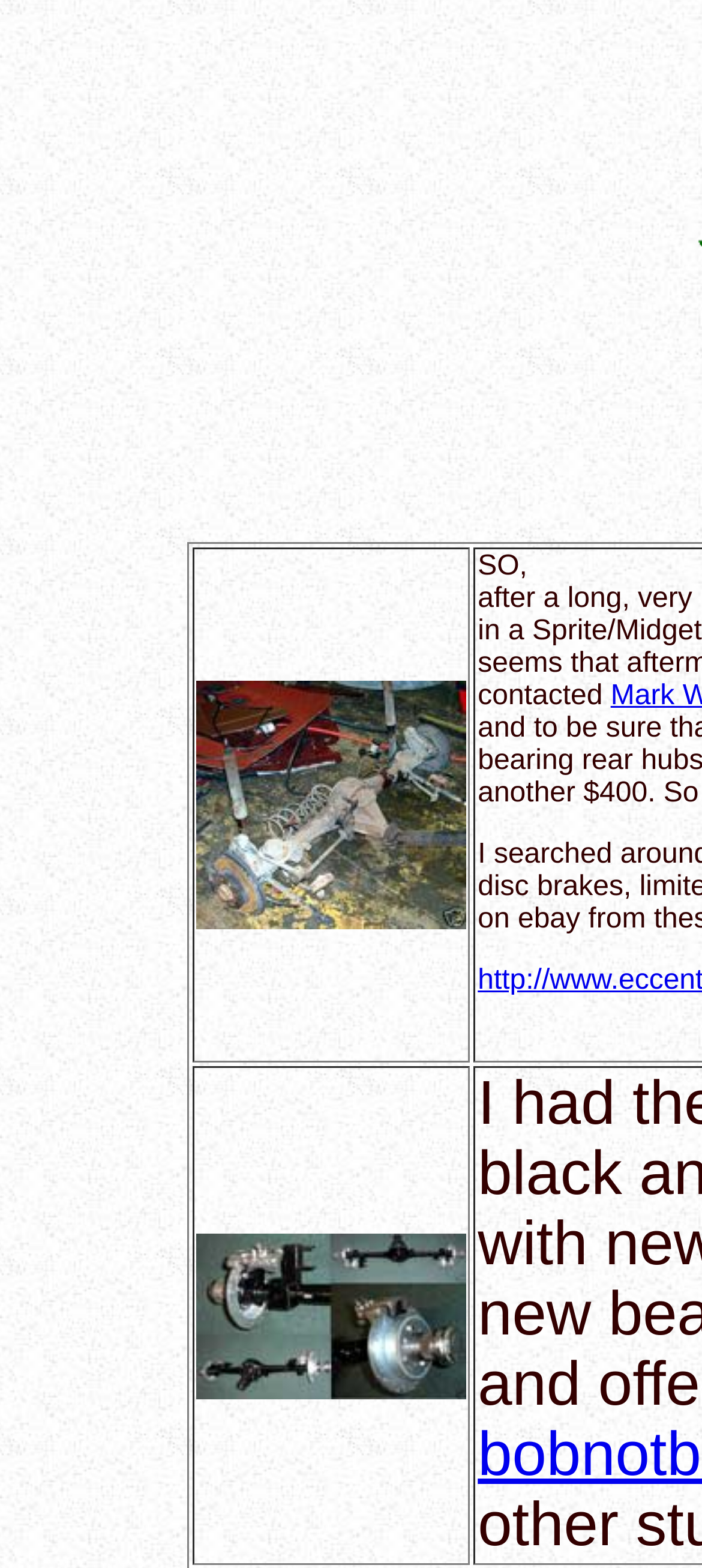Provide a one-word or brief phrase answer to the question:
What is the text on the first gridcell?

Ebay Mazda RX 7 Rearend